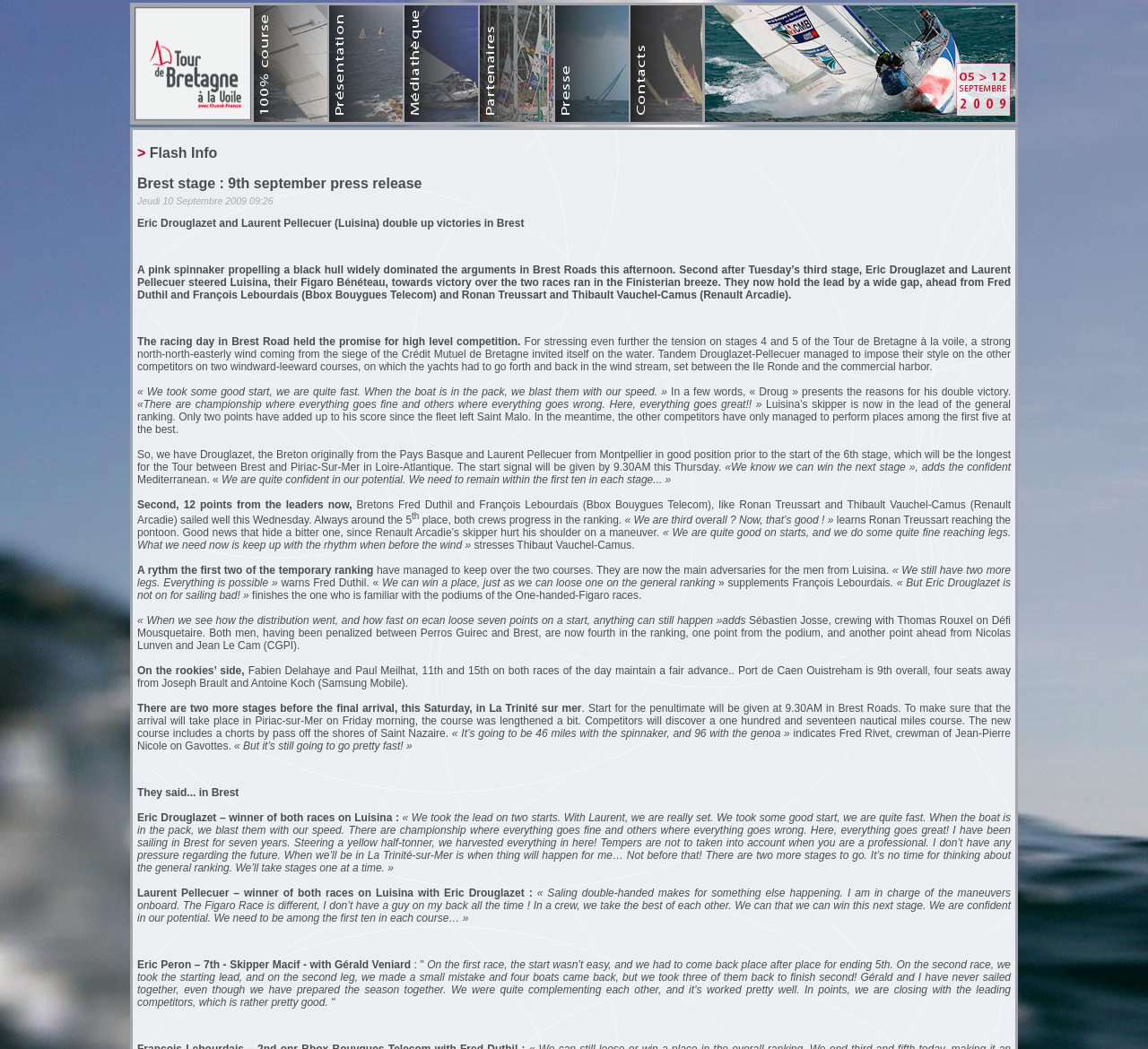Detail the webpage's structure and highlights in your description.

The webpage is about the Tour de Bretagne à la Voile 2009, a sailing competition. At the top, there are multiple links to different sections of the website, including "Accueil", "Flash info", "Résultats", and more. These links are arranged in a horizontal row, with the first set of links on the left side of the page and the second set on the right side.

Below the links, there is a heading "Flash Info" followed by a news article about the competition. The article is divided into several paragraphs, with headings and subheadings. The text describes the results of a stage of the competition, with quotes from the winners and other competitors. The article also mentions the current standings and the upcoming stages of the competition.

The article is quite long and detailed, with many quotes and descriptions of the competition. It appears to be a news article or press release about the event. There are no images on the page, only text.